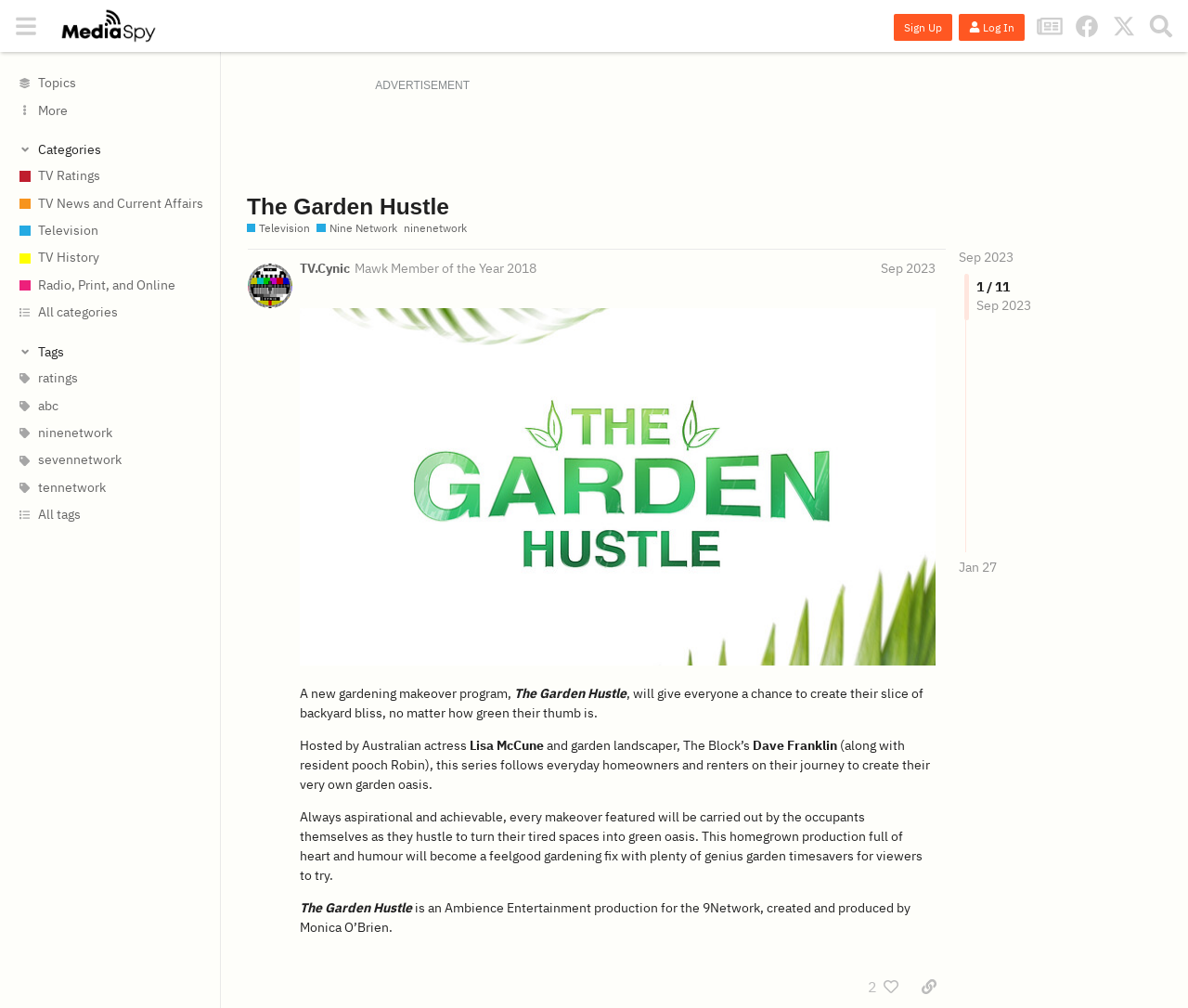How many people are involved in hosting the gardening makeover program?
Based on the visual, give a brief answer using one word or a short phrase.

Two